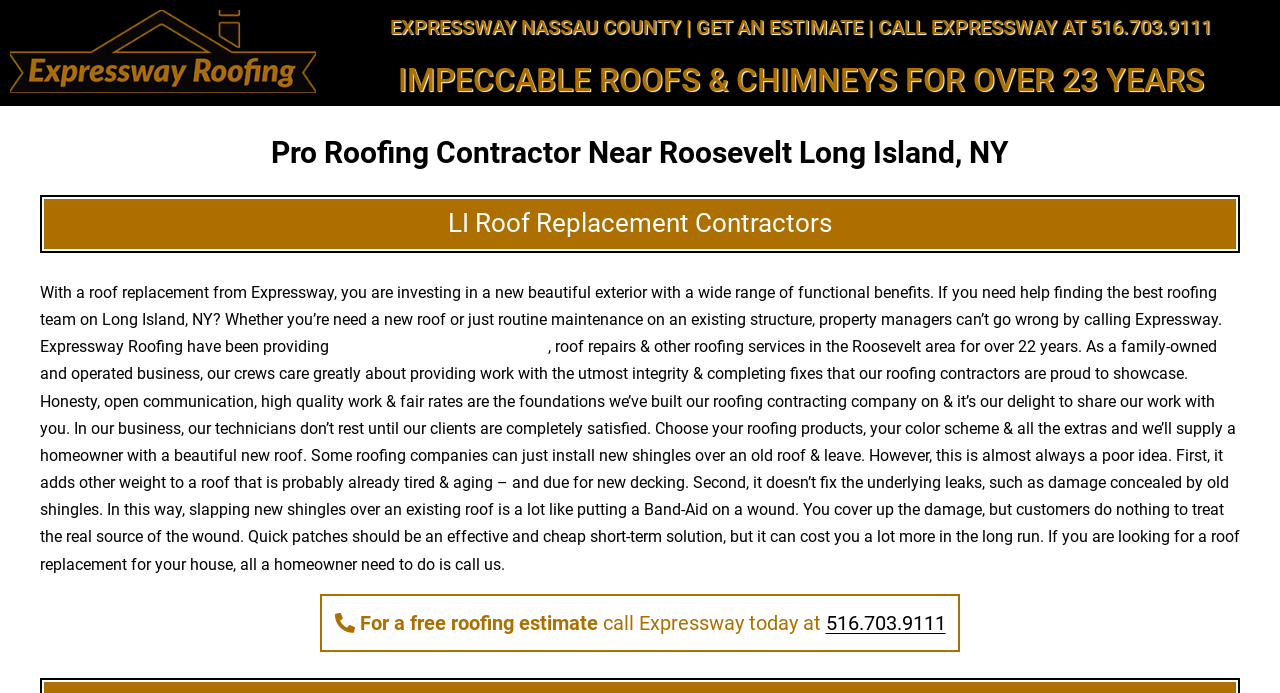What is the benefit of choosing Expressway for roof replacement?
Give a thorough and detailed response to the question.

I found this information in the paragraph that starts with 'Choose your roofing products...' where it says '...and we’ll supply a homeowner with a beautiful new roof'.